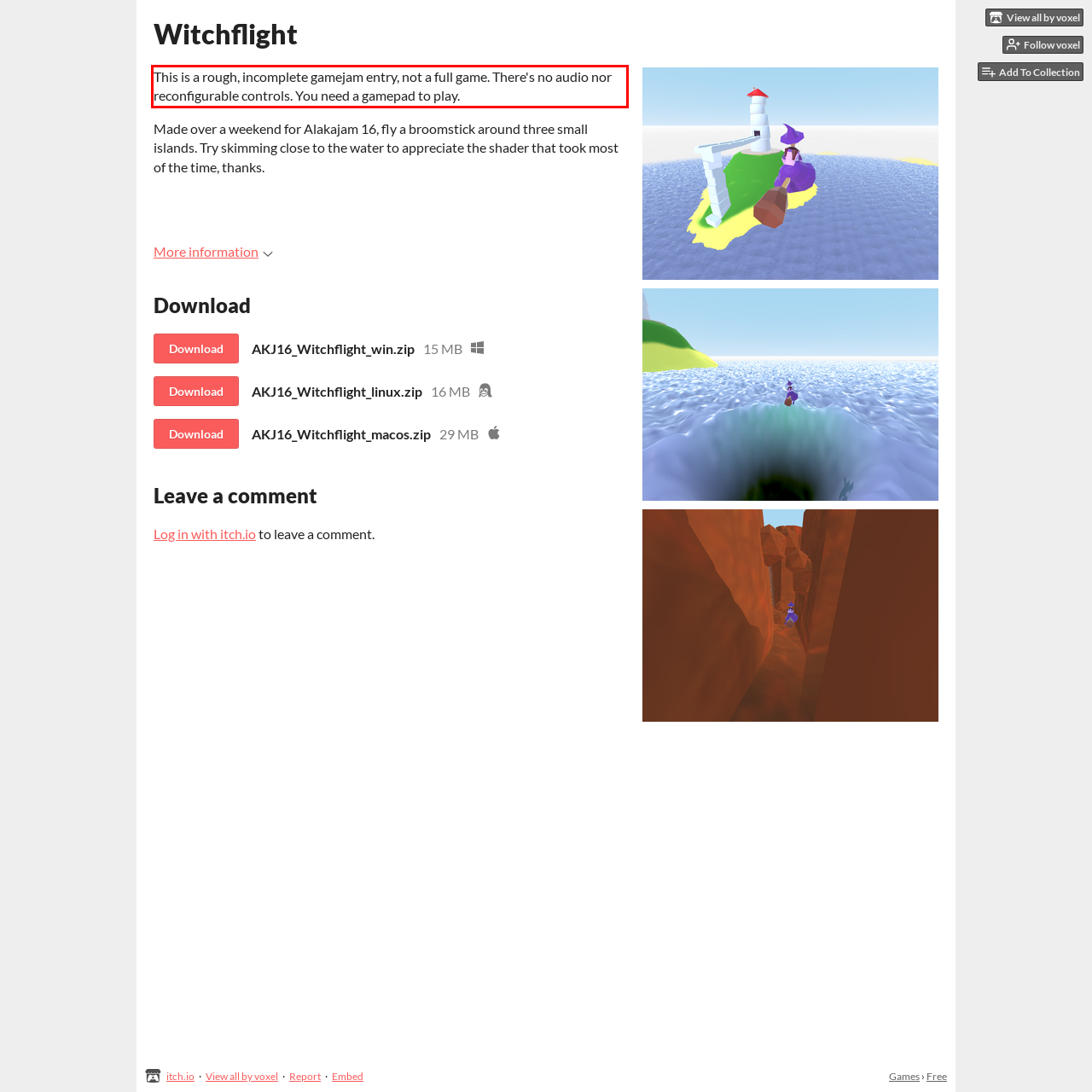Review the screenshot of the webpage and recognize the text inside the red rectangle bounding box. Provide the extracted text content.

This is a rough, incomplete gamejam entry, not a full game. There's no audio nor reconfigurable controls. You need a gamepad to play.